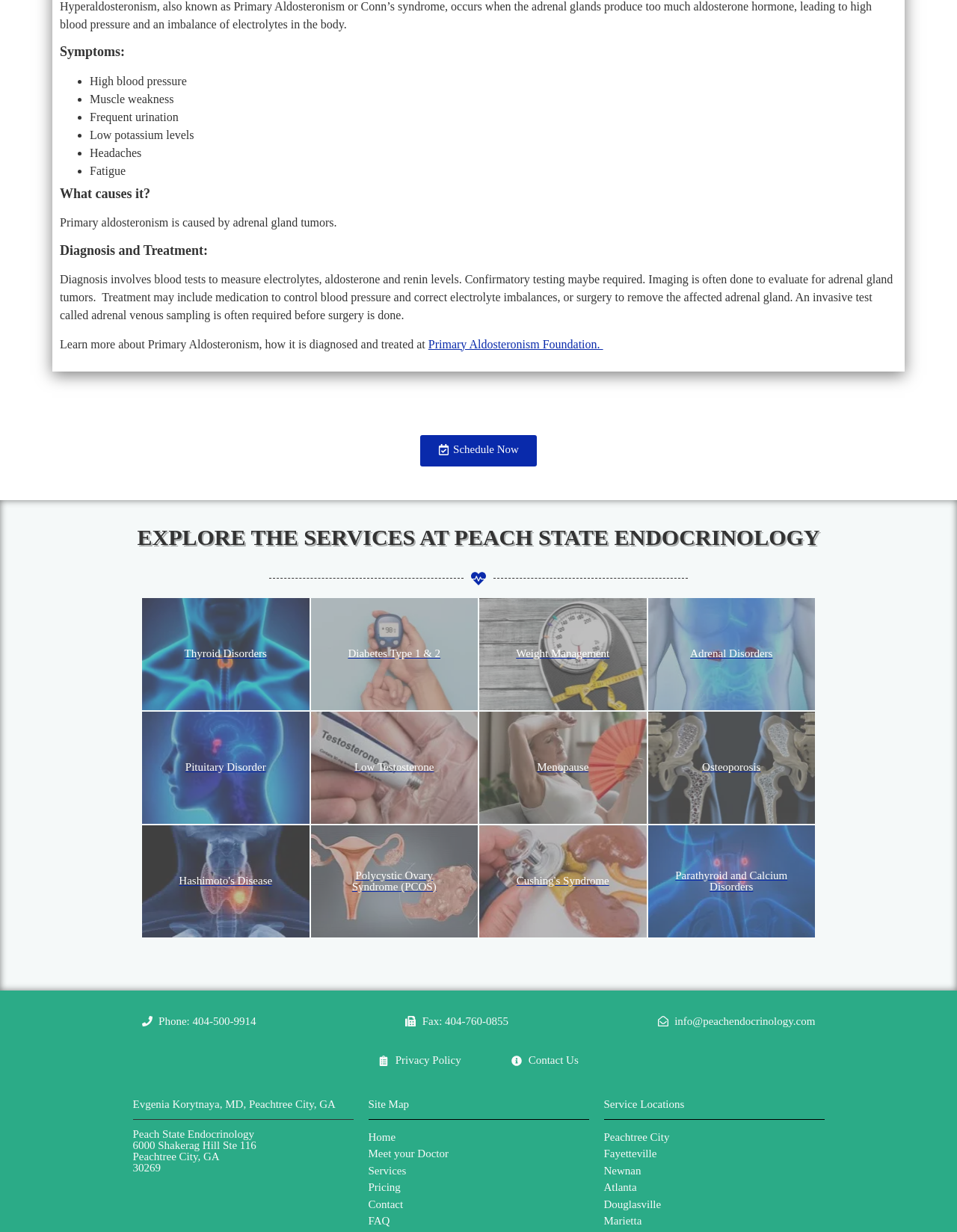Identify the bounding box coordinates for the UI element described by the following text: "Hashimoto's Disease". Provide the coordinates as four float numbers between 0 and 1, in the format [left, top, right, bottom].

[0.148, 0.67, 0.323, 0.761]